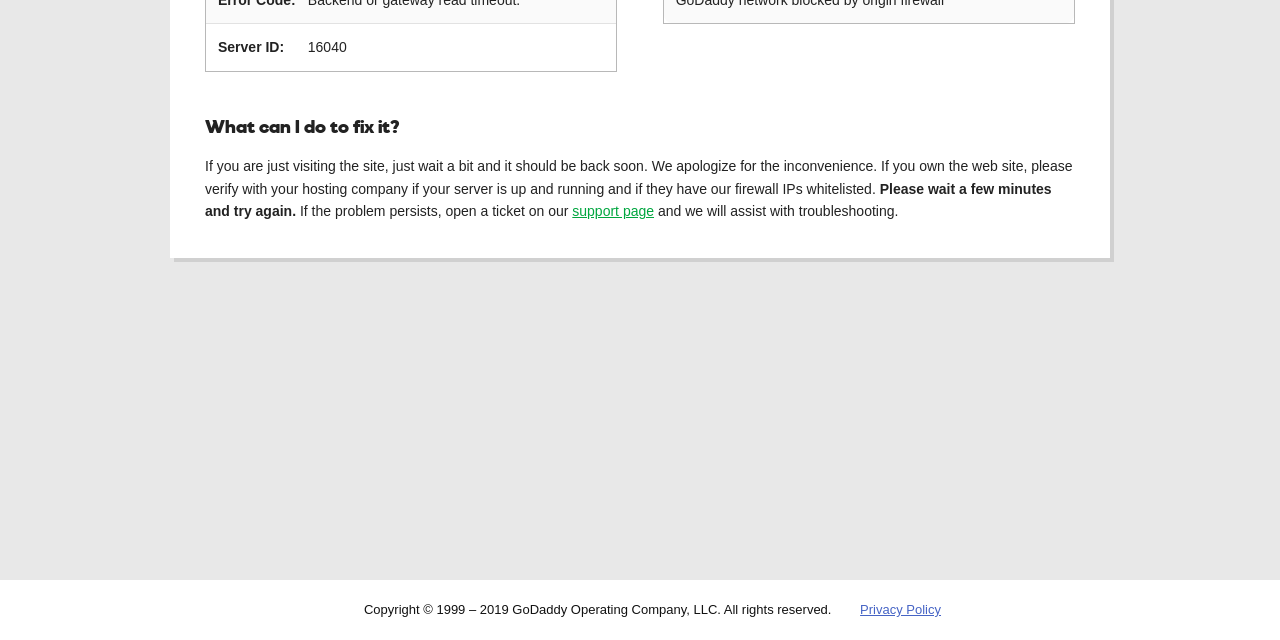Determine the bounding box coordinates for the UI element matching this description: "Privacy Policy".

[0.672, 0.941, 0.735, 0.964]